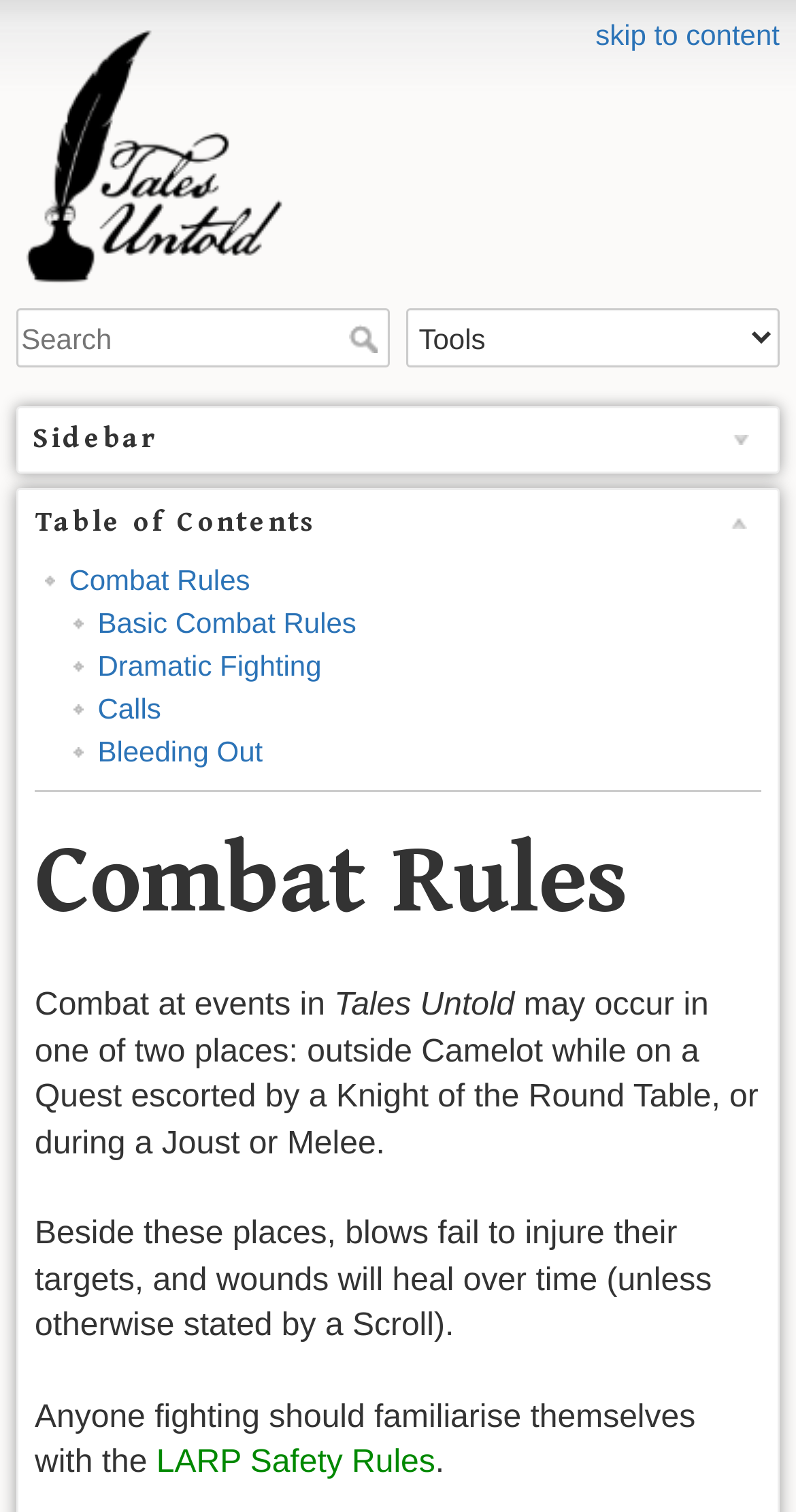Convey a detailed summary of the webpage, mentioning all key elements.

The webpage is about combat rules in the context of a live-action role-playing game (LARP) called Tales Untold. At the top, there is a link to "skip to content" and a search bar with a textbox and a "Search" button. Next to the search bar, there is a combobox labeled "Tools". 

On the left side, there is a navigation sidebar with a heading "Sidebar" and a subheading "Table of Contents". The sidebar contains a list of links, including "Combat Rules", "Basic Combat Rules", "Dramatic Fighting", "Calls", and "Bleeding Out". 

The main content area has a heading "Combat Rules" followed by a paragraph of text that explains the context of combat in the game. The text is divided into four sections, each describing a specific aspect of combat, such as where combat can occur and how wounds heal. There is also a link to "LARP Safety Rules" at the bottom of the page.